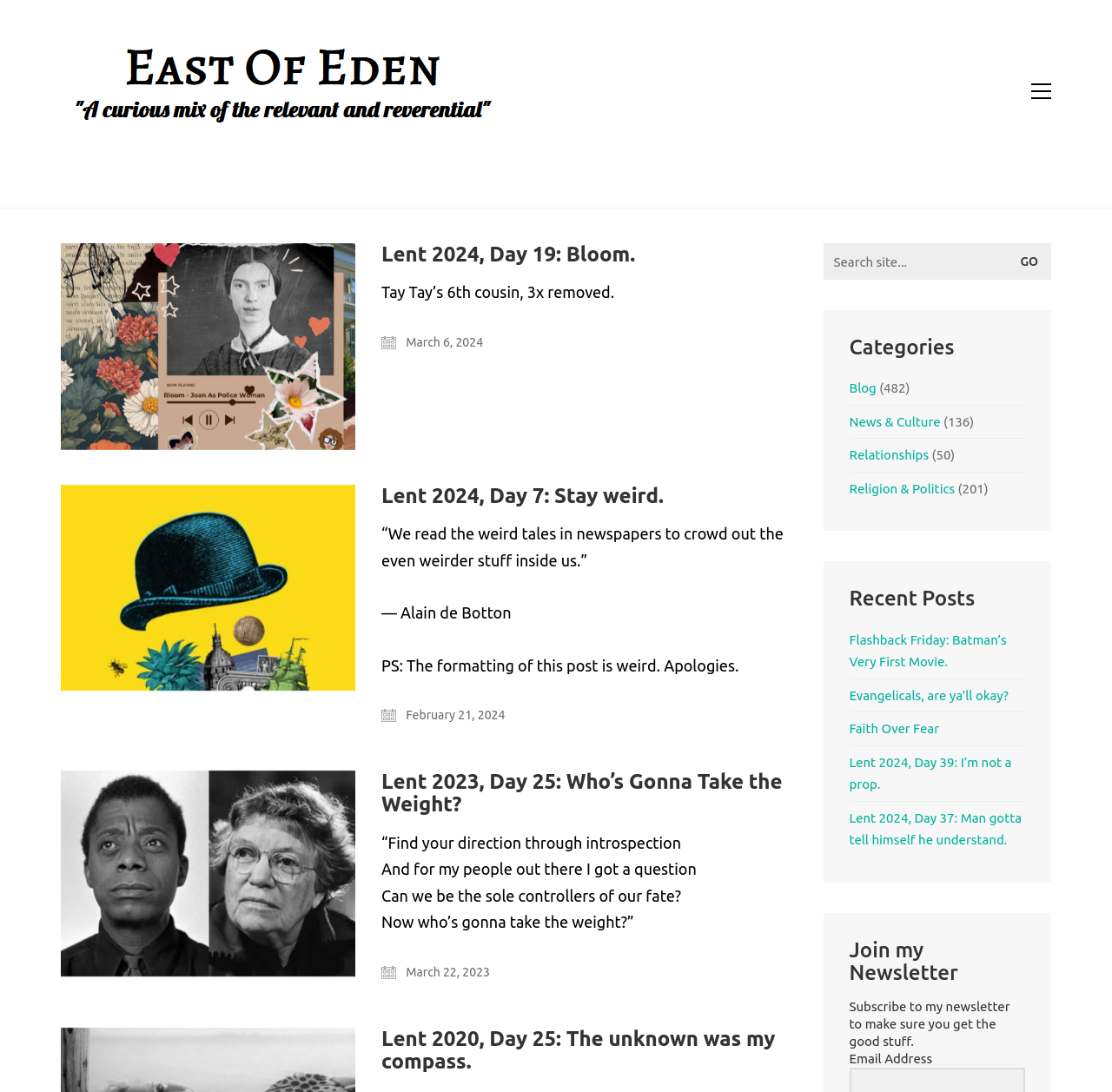Extract the bounding box coordinates for the UI element described by the text: "Lent 2024, Day 19: Bloom.". The coordinates should be in the form of [left, top, right, bottom] with values between 0 and 1.

[0.343, 0.223, 0.571, 0.244]